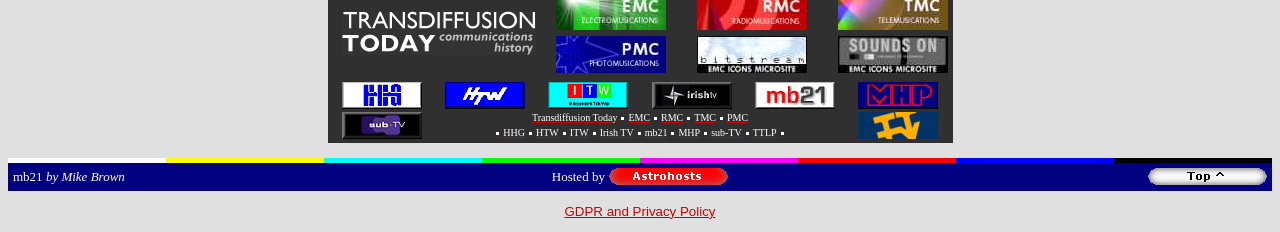Please determine the bounding box coordinates of the section I need to click to accomplish this instruction: "Click on sub-TV link".

[0.267, 0.546, 0.329, 0.61]